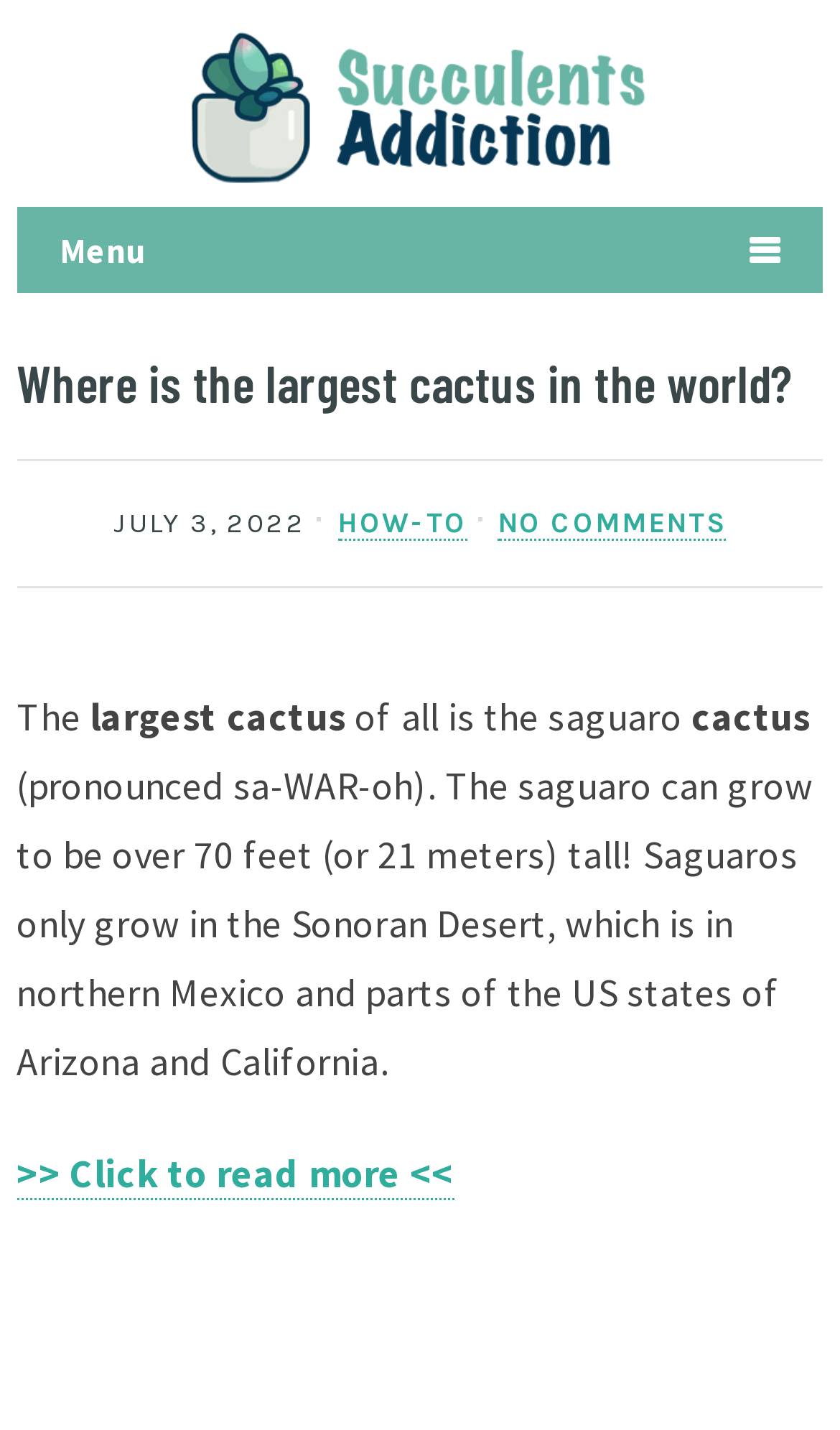Provide an in-depth caption for the elements present on the webpage.

The webpage is about the largest cactus in the world, specifically the saguaro cactus. At the top left of the page, there is a link to "Succulents Addiction" accompanied by an image with the same name. Below this, there is a link to a menu on the top right side of the page. 

The main content of the page starts with a heading that asks "Where is the largest cactus in the world?" This heading is centered at the top of the page. Below the heading, there is a date "JULY 3, 2022" on the left side, and two links "HOW-TO" and "NO COMMENTS" on the right side.

The main text of the page is divided into four paragraphs. The first paragraph starts with the text "The largest cactus" and continues to describe the saguaro cactus, including its pronunciation and growth characteristics. This text spans across the entire width of the page. 

At the bottom of the page, there is a link to ">> Click to read more <<" which is centered and takes up about half of the page's width.